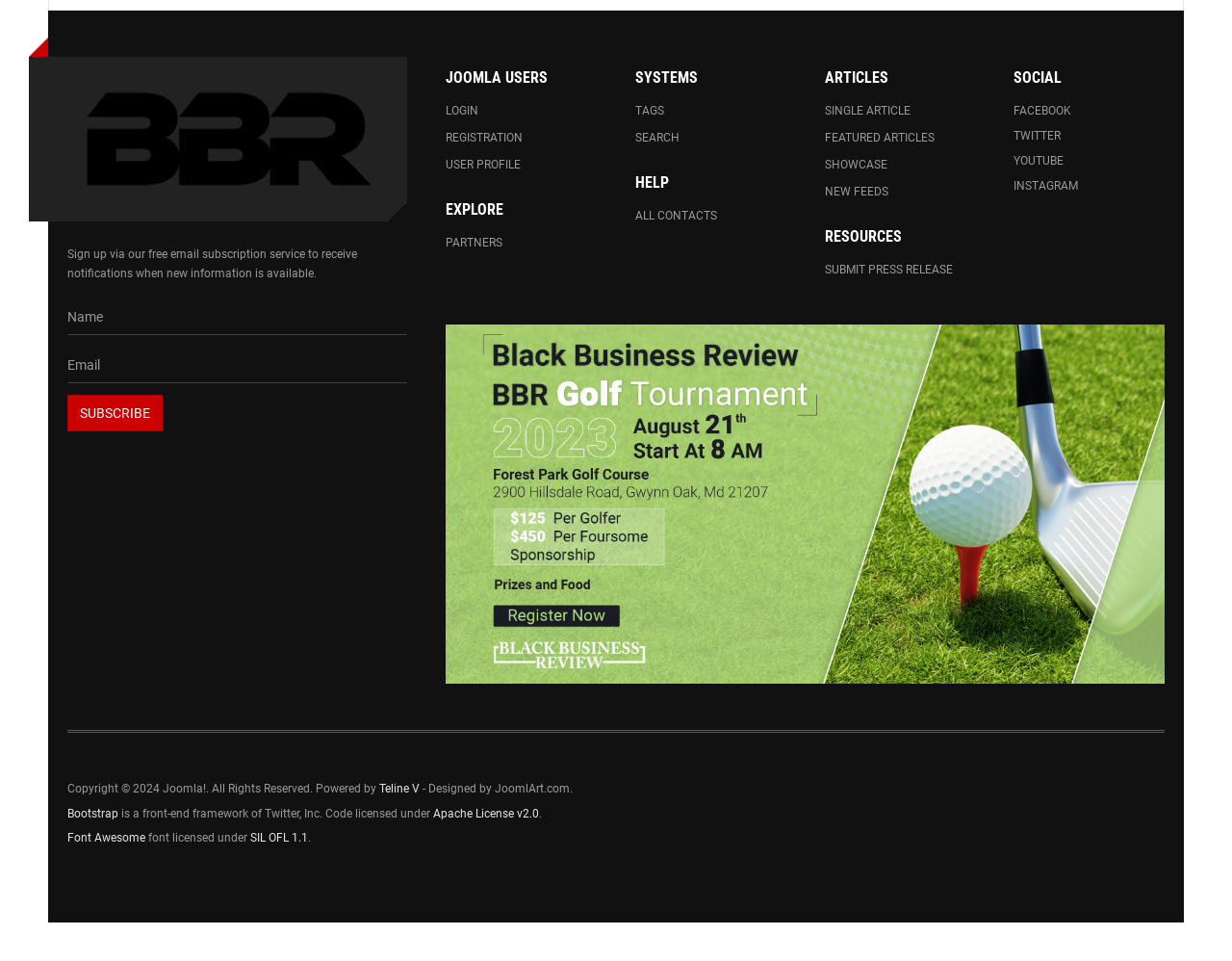Please determine the bounding box coordinates for the element with the description: "Login".

[0.362, 0.102, 0.484, 0.128]